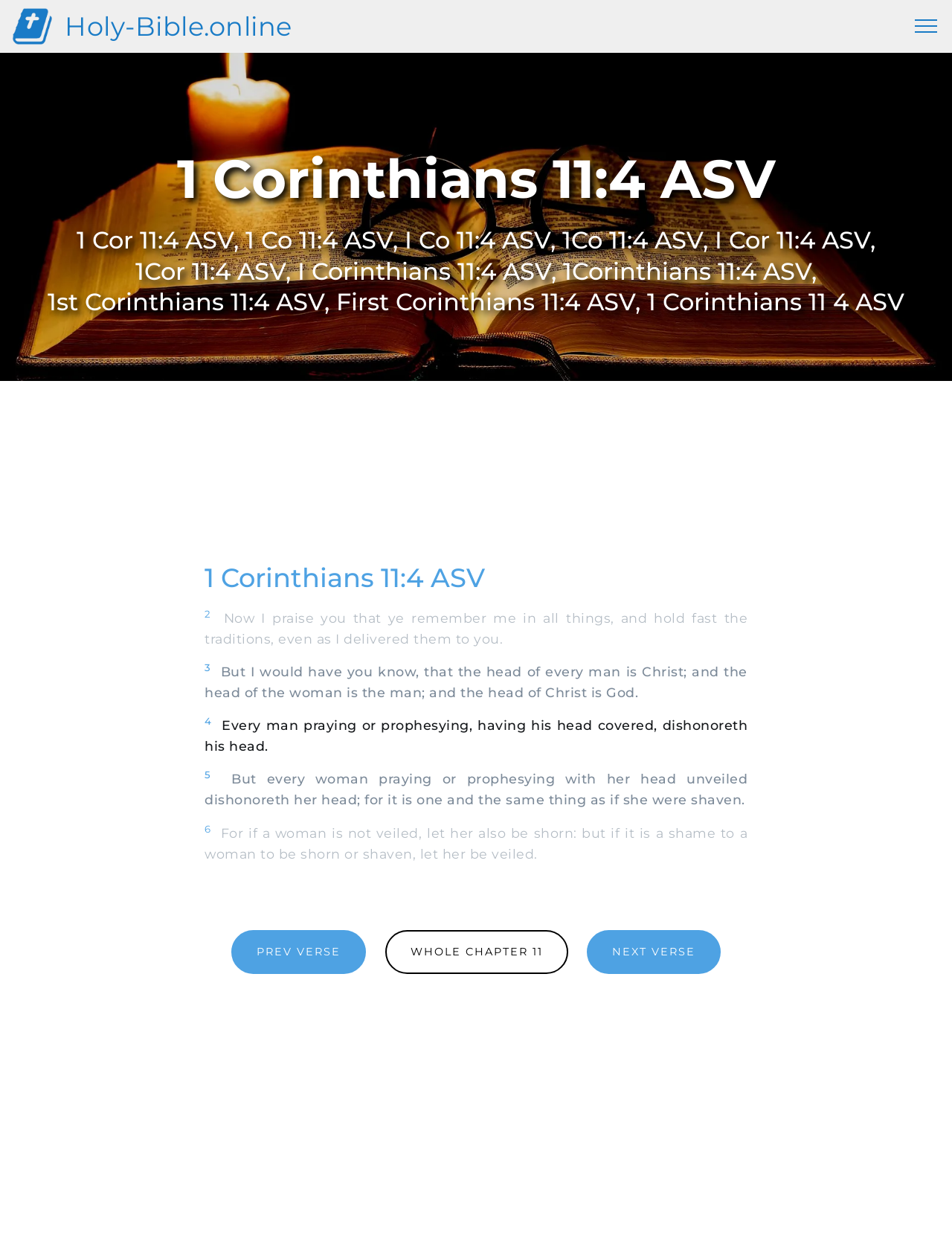Give a one-word or phrase response to the following question: What happens if a woman prays or prophesies with her head unveiled?

Dishonors her head